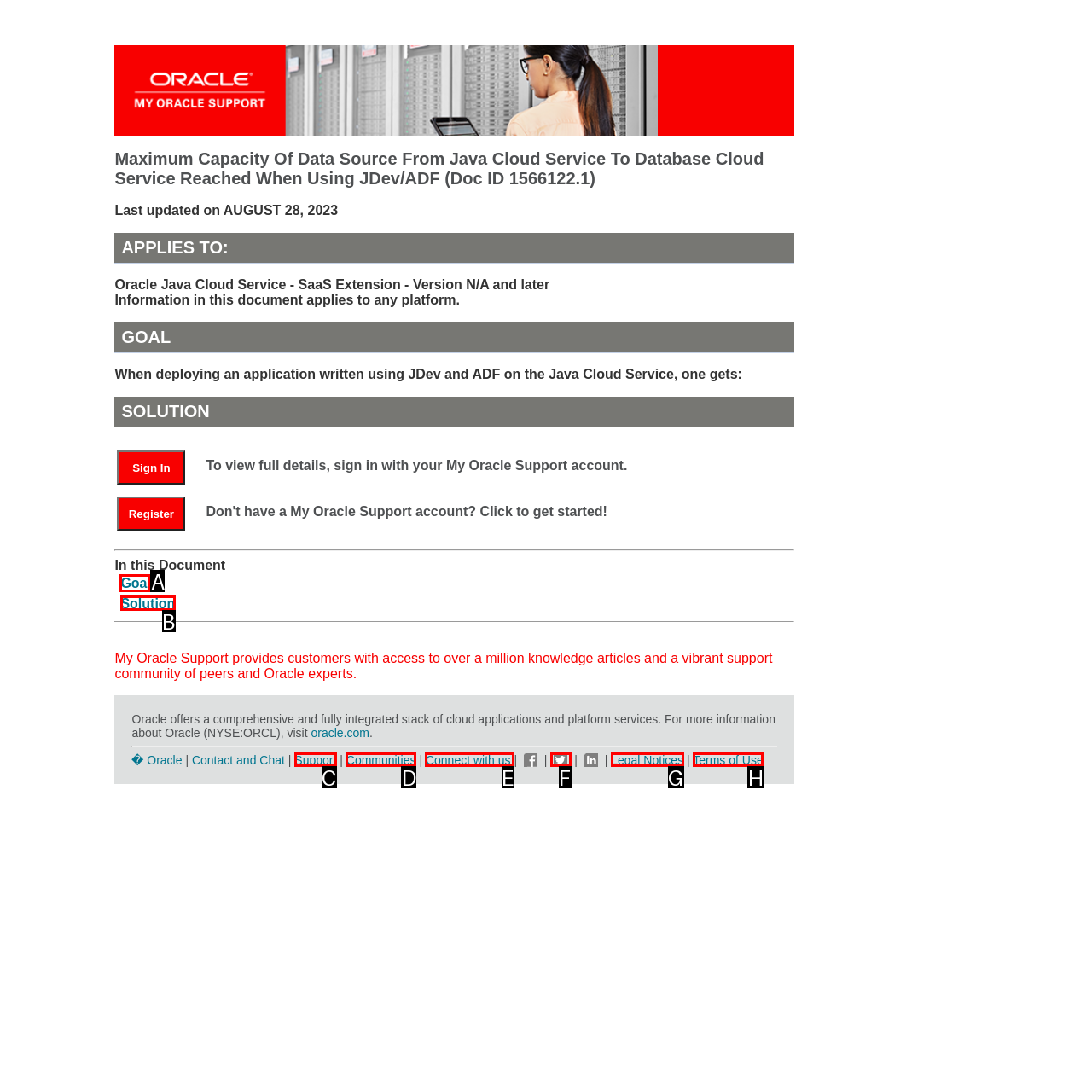Choose the letter of the option you need to click to View the goal of this document. Answer with the letter only.

A